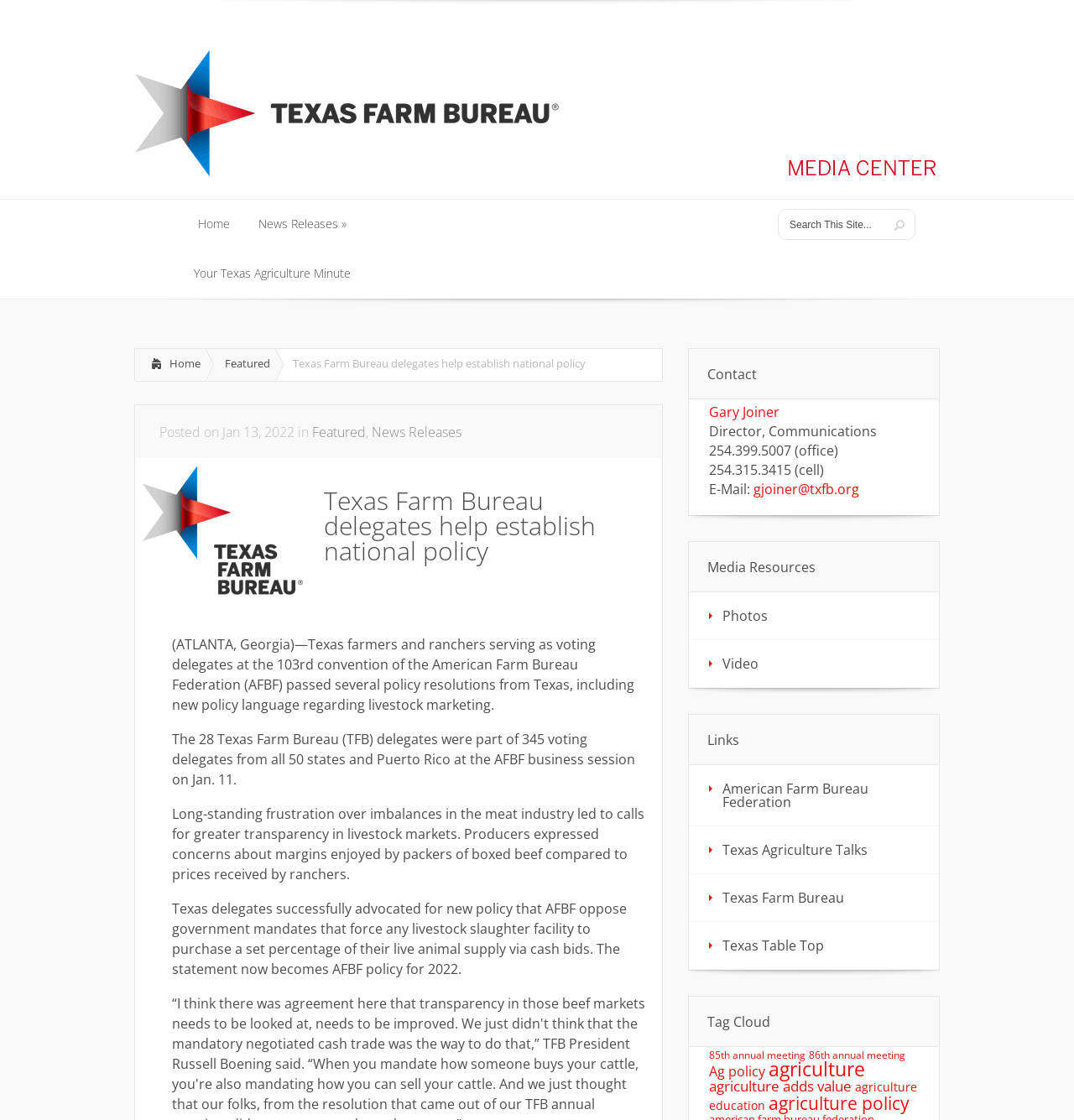Could you locate the bounding box coordinates for the section that should be clicked to accomplish this task: "Search This Site".

[0.73, 0.194, 0.821, 0.207]